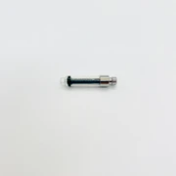Who is the Kaweco Mini Converter perfect for?
Refer to the image and provide a detailed answer to the question.

The Kaweco Mini Converter is an indispensable accessory for anyone who prefers a refillable option and wants to explore a wider range of ink colors and styles, making it perfect for fountain pen enthusiasts.